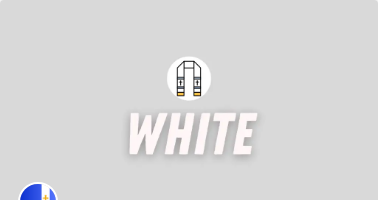What does the icon above the text resemble?
Please provide a comprehensive and detailed answer to the question.

The icon above the text resembles the front of a religious garment, symbolizing its significance in a Catholic context, possibly related to the liturgical colors used in church ceremonies.